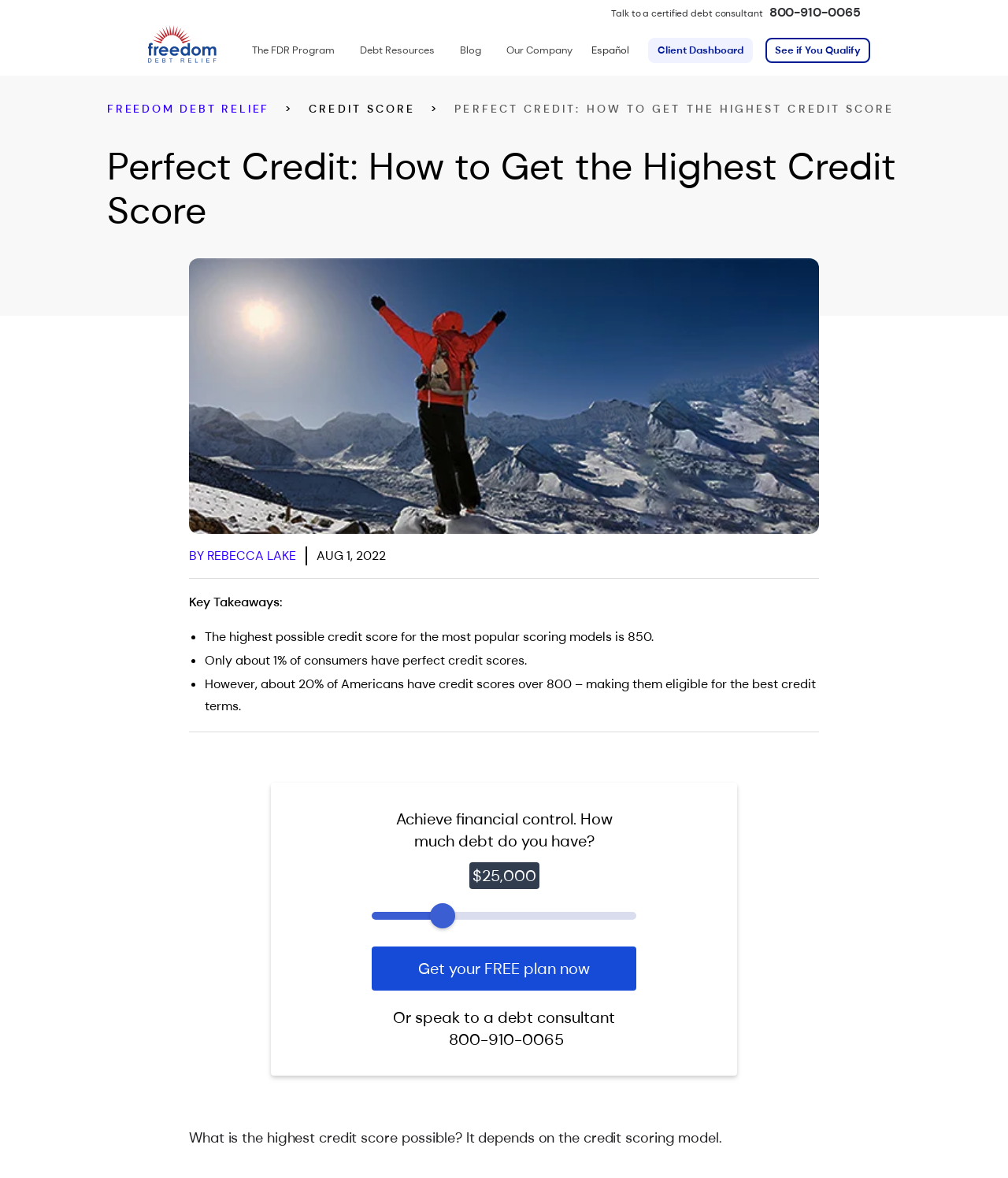Pinpoint the bounding box coordinates of the clickable area needed to execute the instruction: "Call the phone number". The coordinates should be specified as four float numbers between 0 and 1, i.e., [left, top, right, bottom].

[0.763, 0.003, 0.854, 0.017]